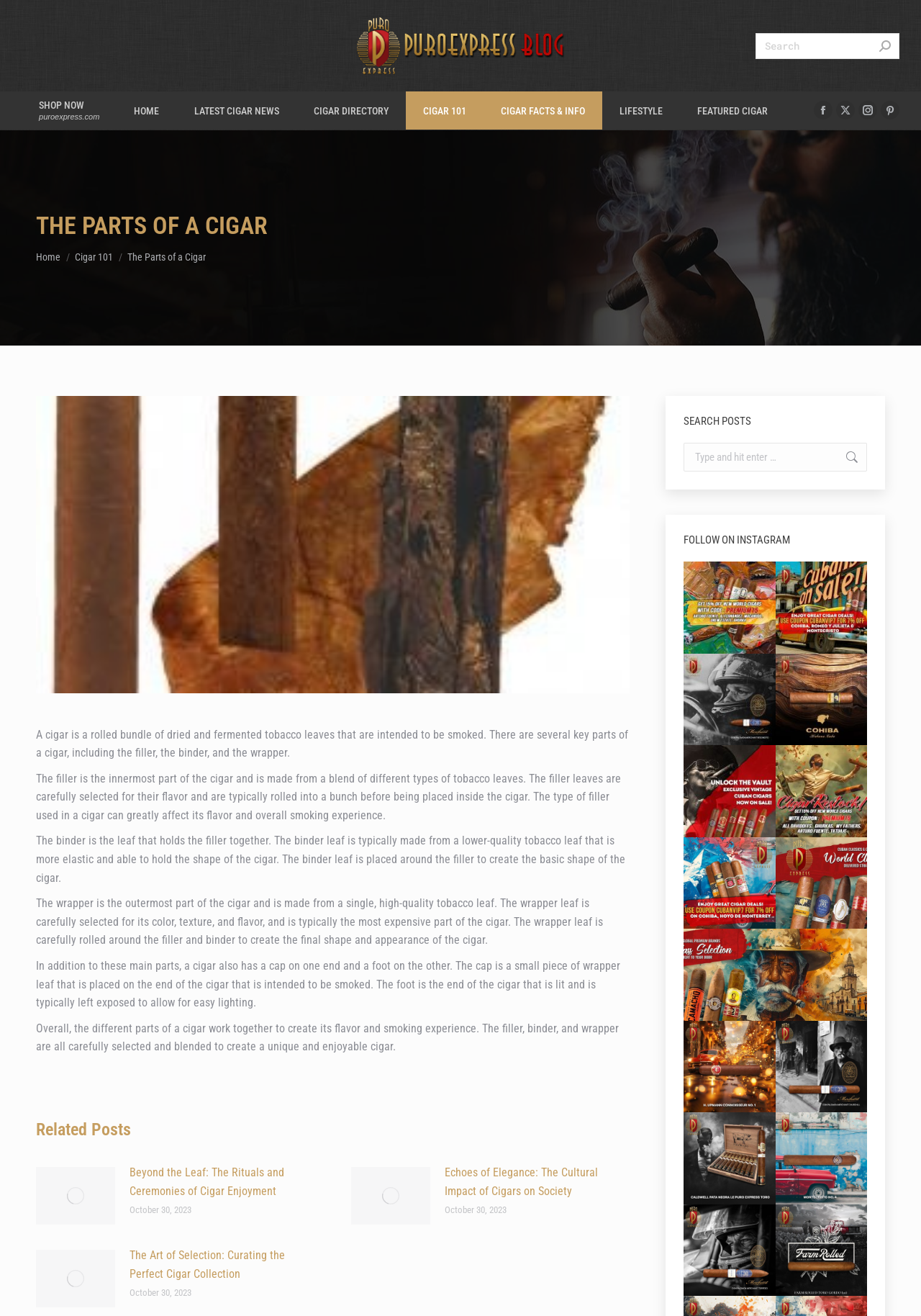Please give a succinct answer to the question in one word or phrase:
What is the purpose of the wrapper in a cigar?

Outermost part